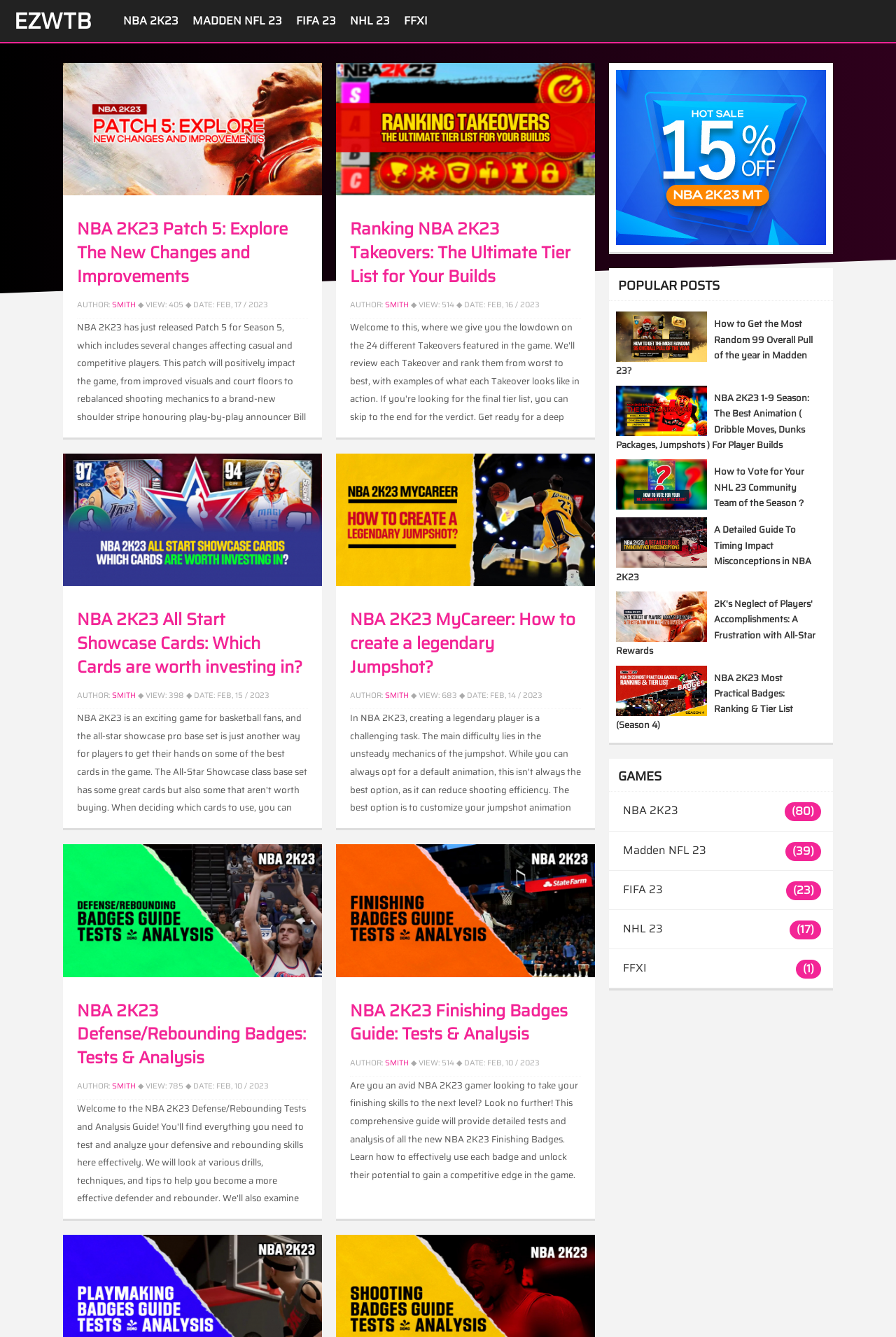Please look at the image and answer the question with a detailed explanation: How many articles are on this webpage?

I counted the number of article elements on the webpage, which are [99], [100], [101], and [102]. Each of these elements contains a link, heading, and other information about an article. Therefore, there are 4 articles on this webpage.